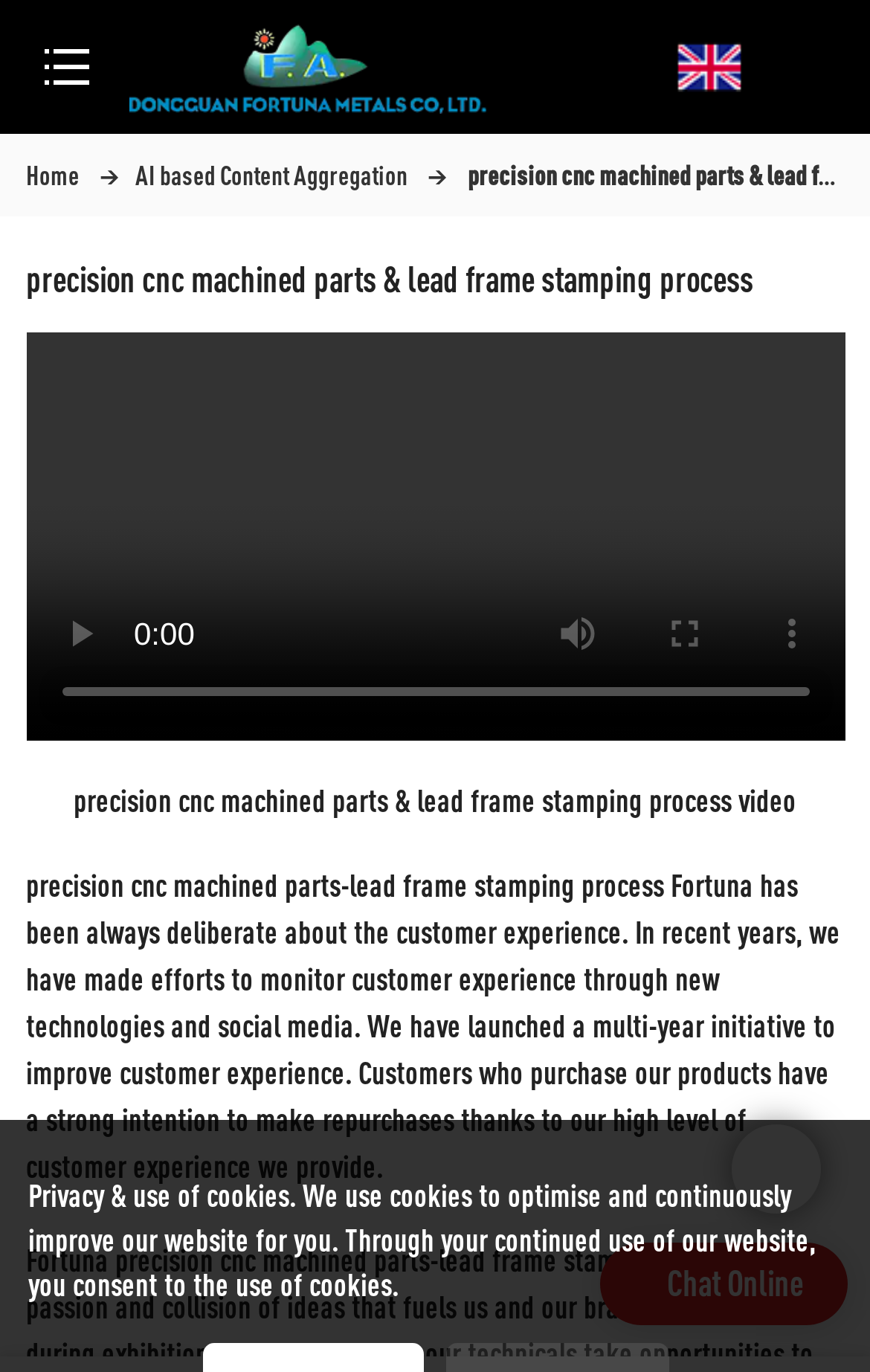Write an elaborate caption that captures the essence of the webpage.

The webpage is about precision CNC machined parts and lead frame stamping process from Fortuna. At the top left, there is a button and a logo link with an image, which is the company's logo. Next to the logo, there are navigation links, including "Home" and "AI based Content Aggregation", separated by static text. 

Below the navigation links, there is a heading that summarizes the content of the webpage, which is about precision CNC machined parts and lead frame stamping process. 

On the same level as the heading, there are four buttons, including "play", "mute", "enter full screen", and "show more media controls", which are all disabled. Next to these buttons, there is a horizontal slider for video time scrubbing, which is also disabled. 

Below the buttons and slider, there is a static text describing a video about precision CNC machined parts and lead frame stamping process. 

Following the video description, there is a paragraph of text that explains Fortuna's efforts to improve customer experience through new technologies and social media. 

At the bottom of the page, there are two static texts, one is a call-to-action to "Chat Online" and the other is a notice about privacy and the use of cookies on the website.